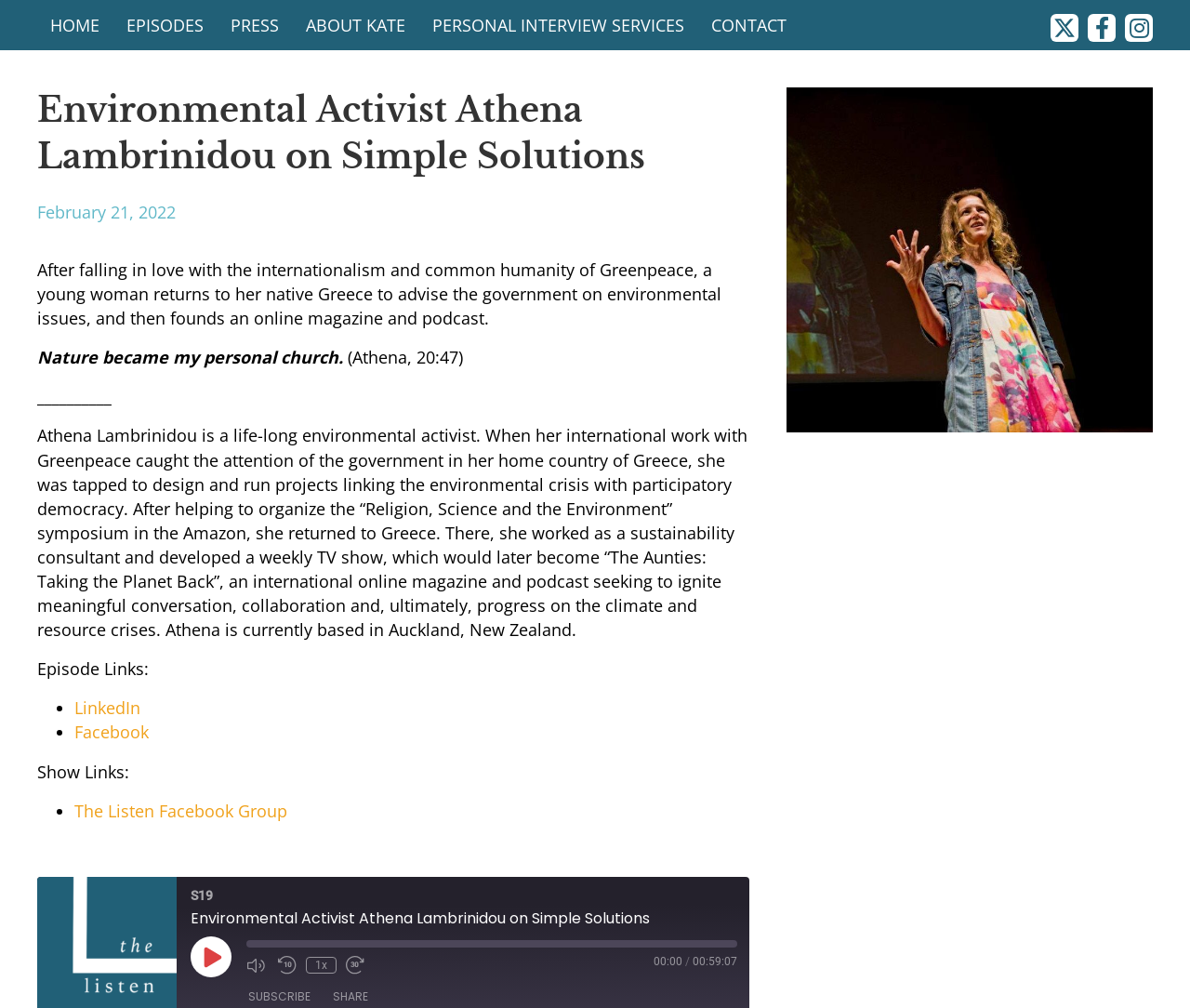Predict the bounding box of the UI element based on this description: "The Listen Facebook Group".

[0.062, 0.793, 0.241, 0.815]